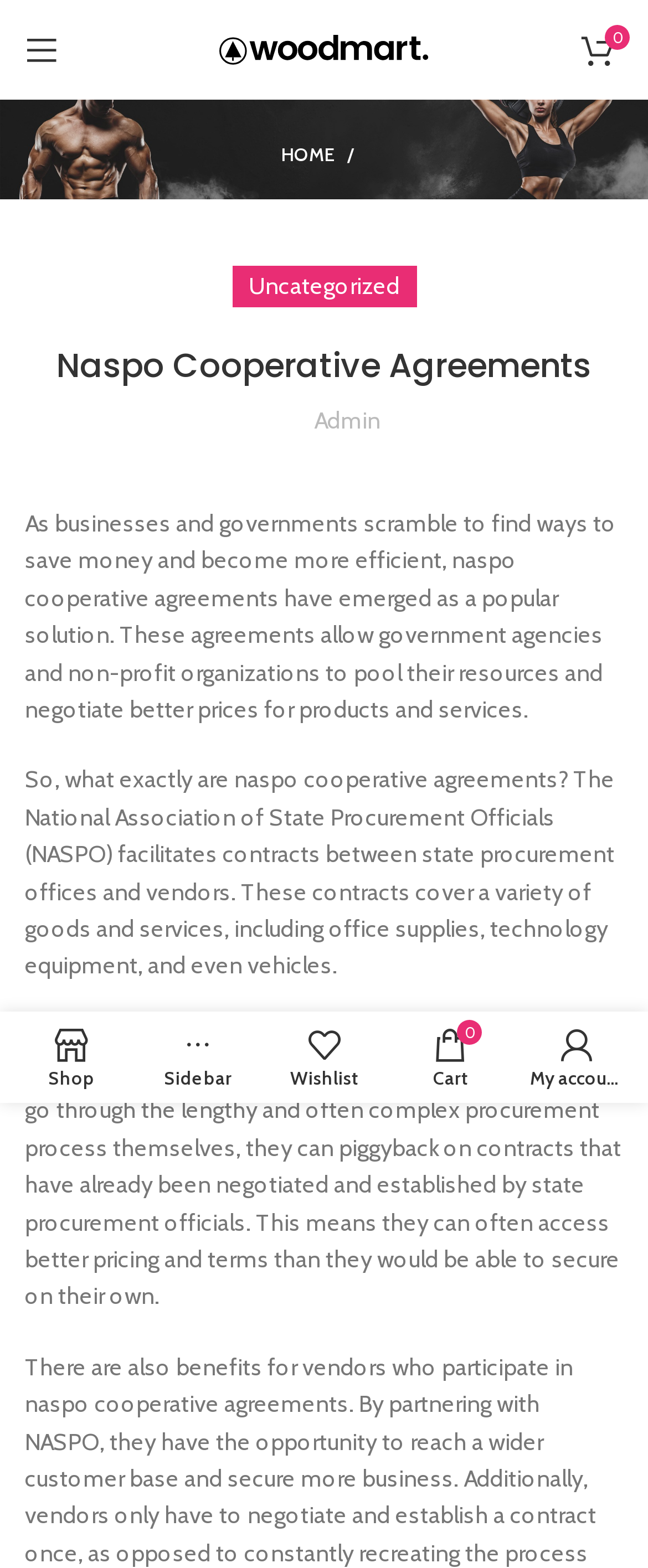Locate the bounding box coordinates of the element you need to click to accomplish the task described by this instruction: "Check prices for the course".

None